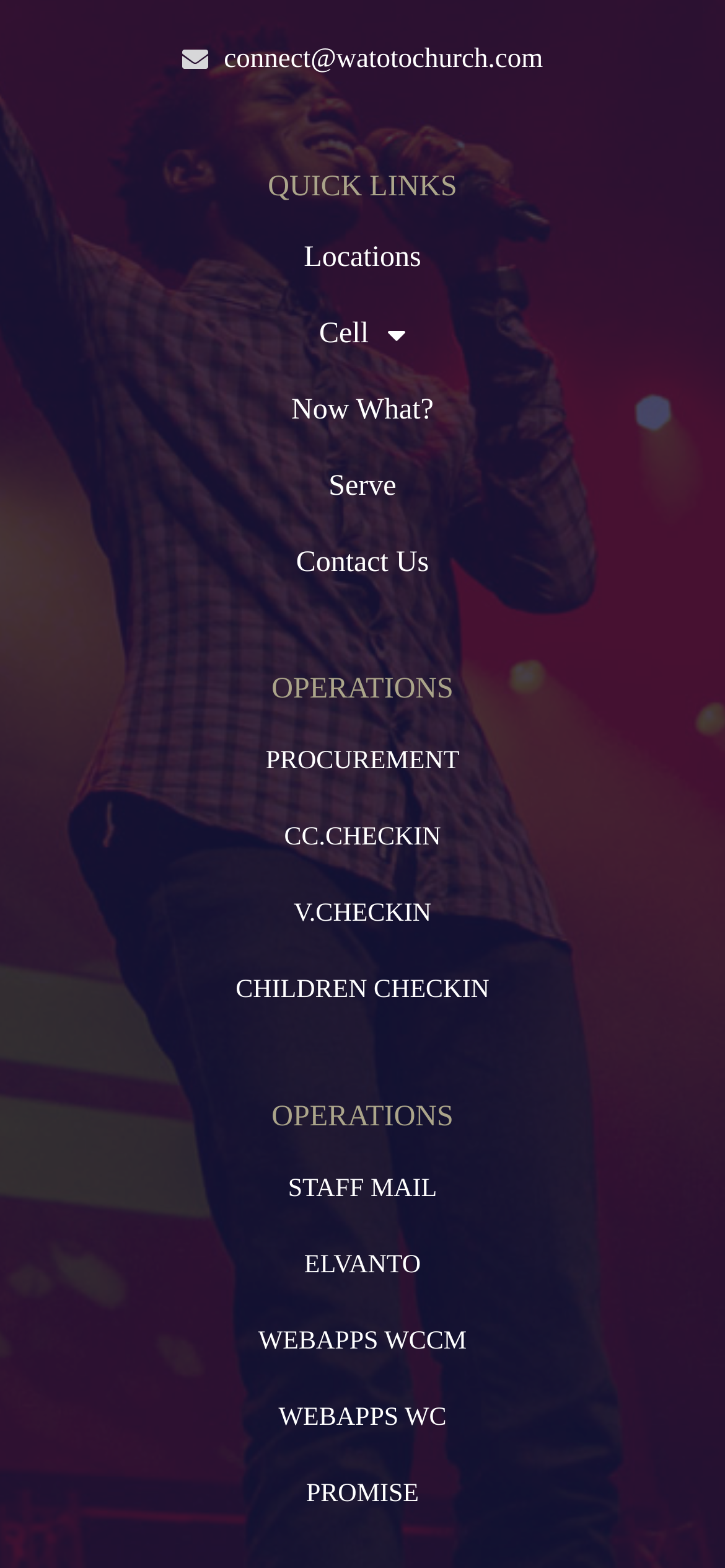What is the last link provided on the webpage?
Ensure your answer is thorough and detailed.

The last link on the webpage is 'PROMISE', which is located at the bottom of the webpage.